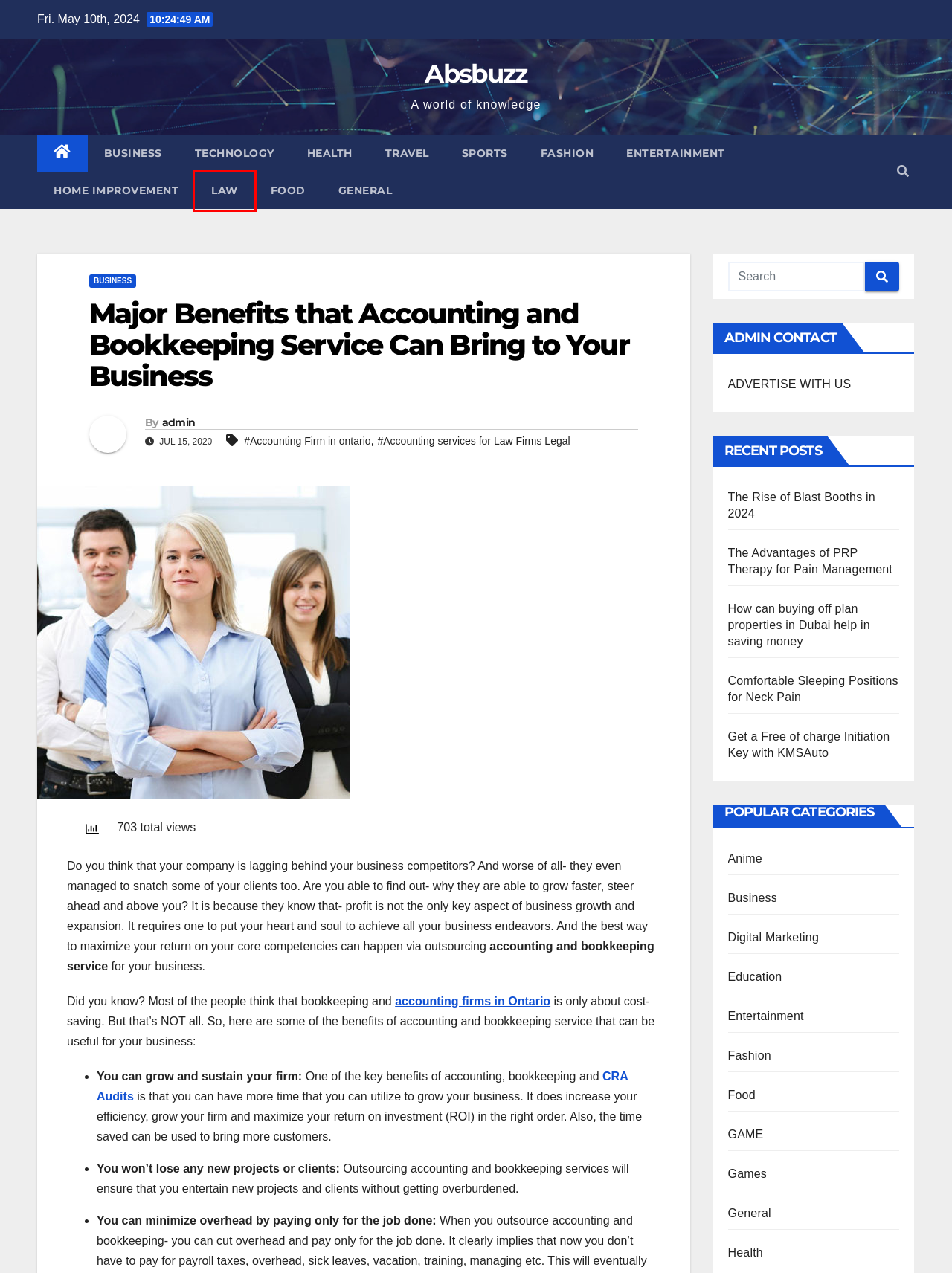You have a screenshot of a webpage with a red bounding box around an element. Choose the best matching webpage description that would appear after clicking the highlighted element. Here are the candidates:
A. general
B. technology
C. How can buying off plan properties in Dubai help in saving money - Absbuzz
D. sports
E. Absbuzz - A world of knowledge
F. home improvement
G. Law Archives - Absbuzz
H. Admin contact

G